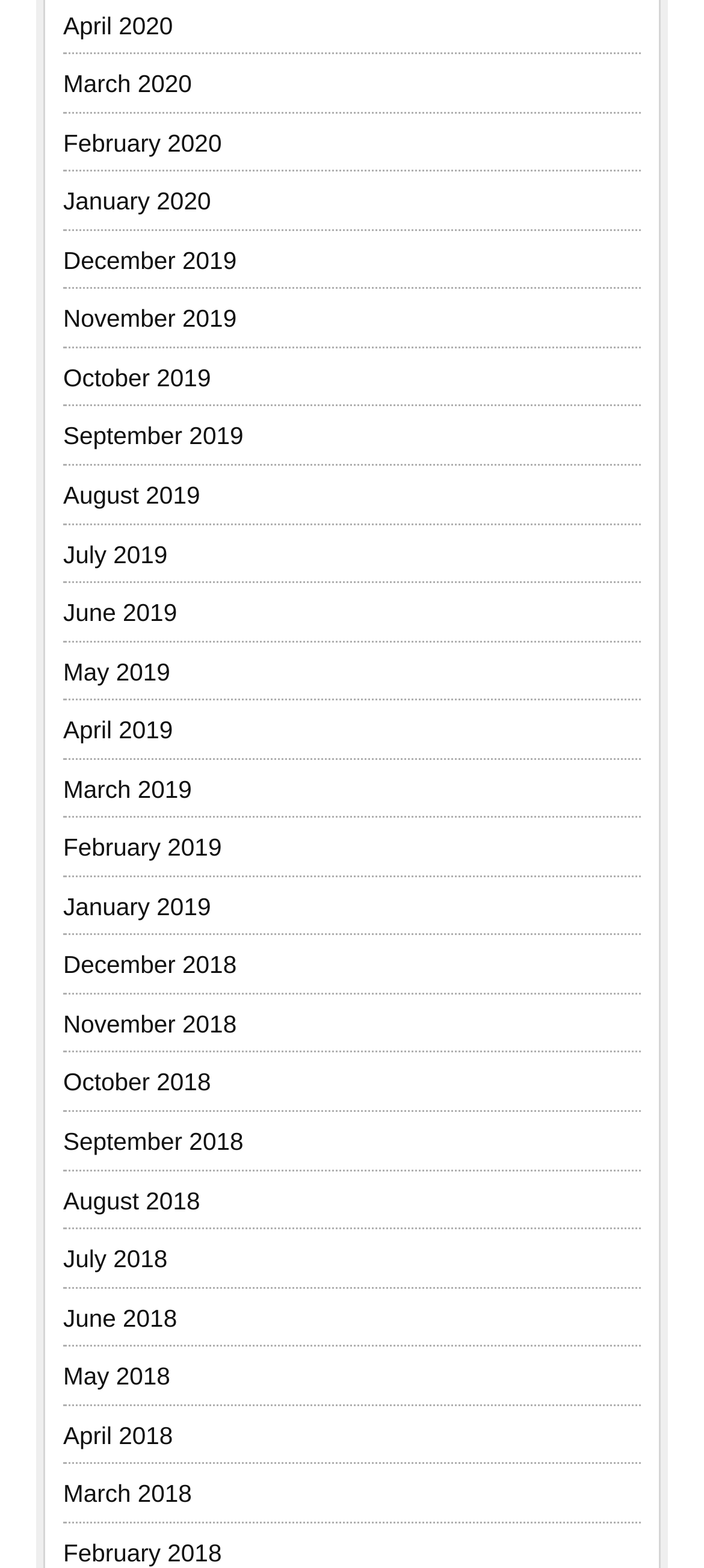What is the latest month listed on the webpage?
Based on the image, give a concise answer in the form of a single word or short phrase.

April 2020